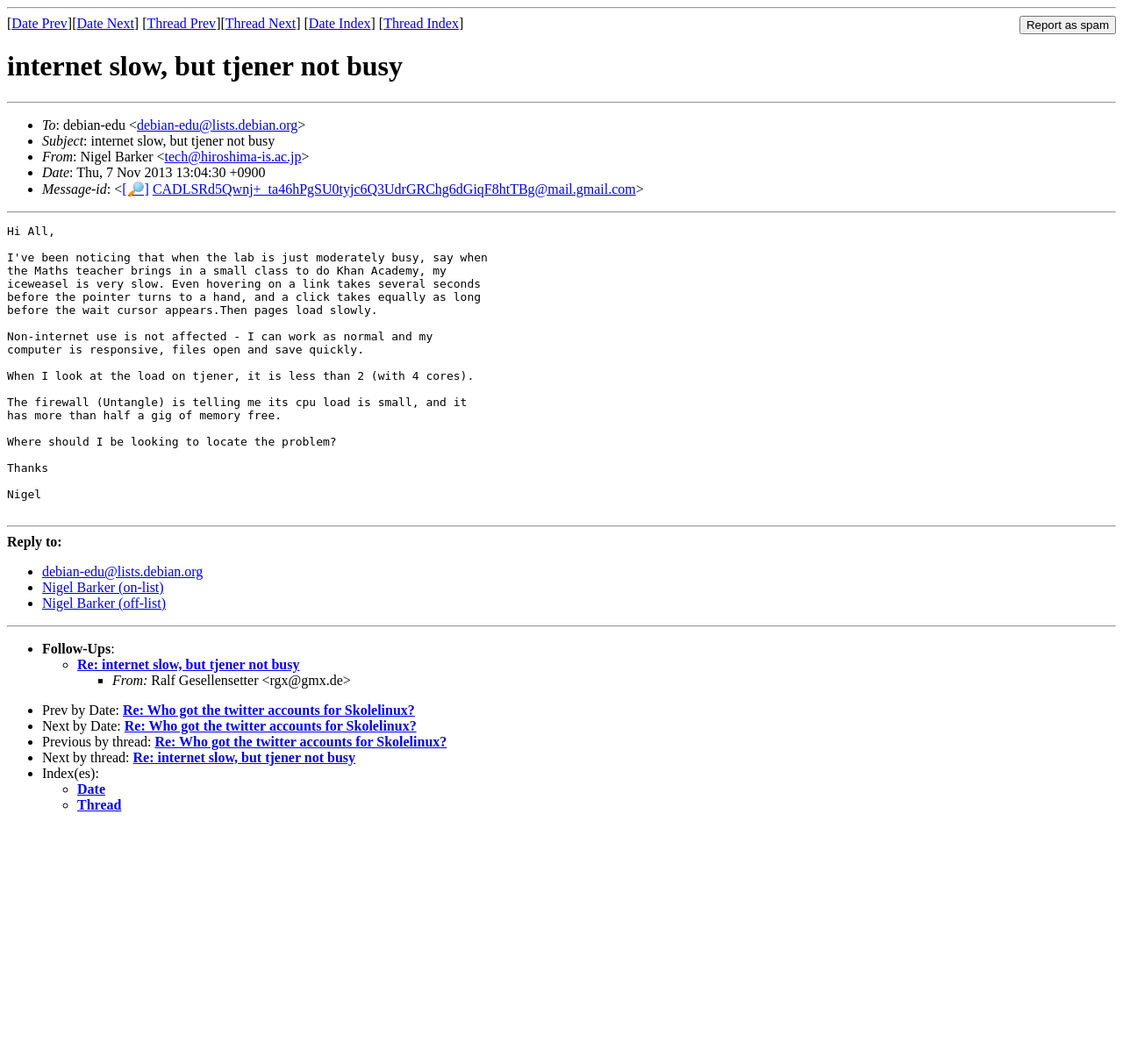Describe every aspect of the webpage comprehensively.

This webpage appears to be a forum or discussion thread, with a focus on a specific topic related to internet speed and a server named "tjener". 

At the top of the page, there is a horizontal separator, followed by a button labeled "Report as spam" on the right side. Below this, there are several links and static text elements, including "Date Prev", "Date Next", "Thread Prev", and "Thread Next", which suggest that this is a threaded conversation. 

The main content of the page is divided into sections, separated by horizontal lines. The first section contains a heading with the title "internet slow, but tjener not busy", followed by a list of details about the post, including the sender's email address, the date, and the message ID. 

Below this, there is a section with a list of links and static text elements, including "Reply to:", "debian-edu@lists.debian.org", and "Nigel Barker (on-list)" and "Nigel Barker (off-list)". 

The next section appears to be a list of follow-up posts, with each item marked by a bullet point or other symbol. The posts are listed in a hierarchical structure, with indentation indicating the relationships between the posts. Each post includes the sender's name and email address, as well as a link to the post itself. 

At the bottom of the page, there are additional links and static text elements, including "Prev by Date:", "Next by Date:", "Previous by thread:", and "Next by thread:", which suggest that this is part of a larger conversation.